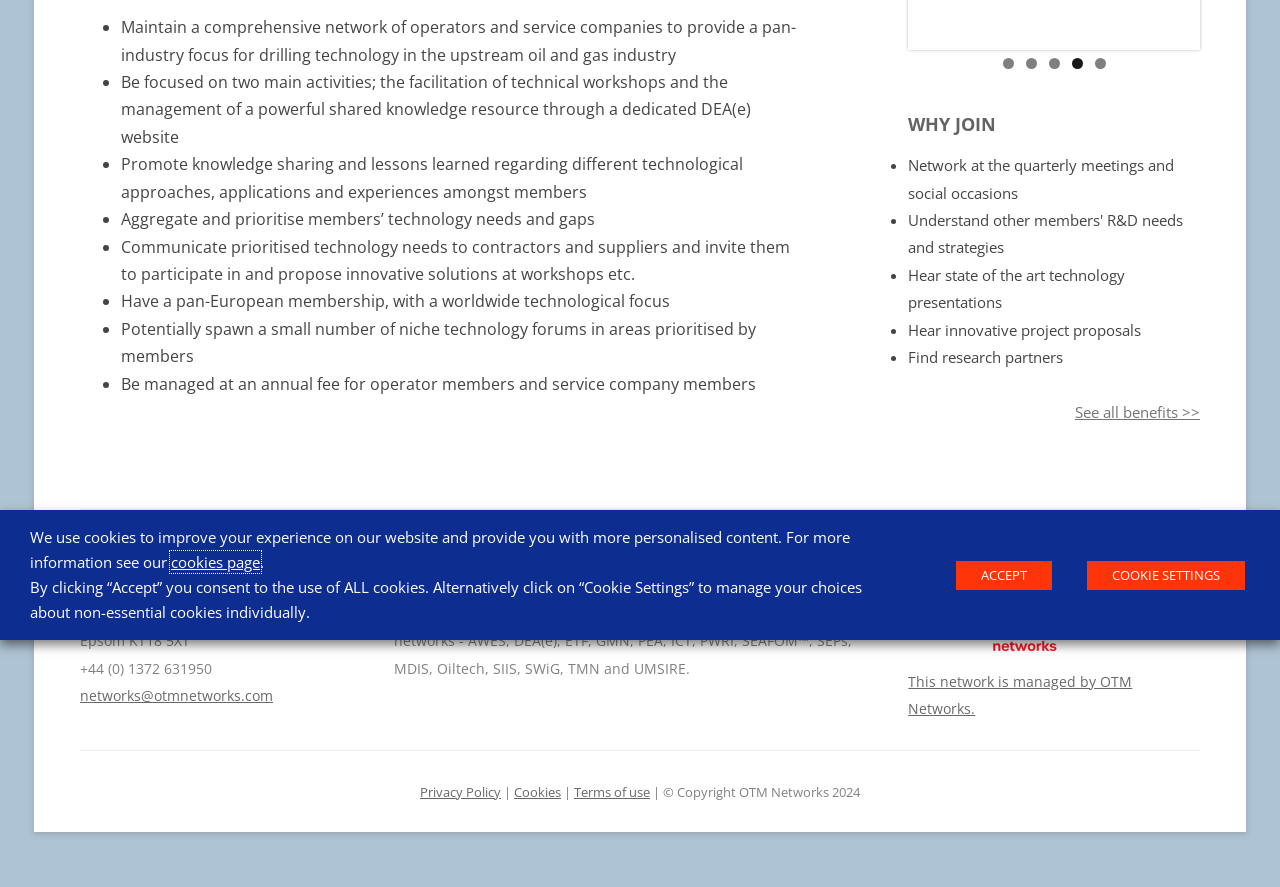Determine the bounding box coordinates for the UI element with the following description: "Contact Us". The coordinates should be four float numbers between 0 and 1, represented as [left, top, right, bottom].

None